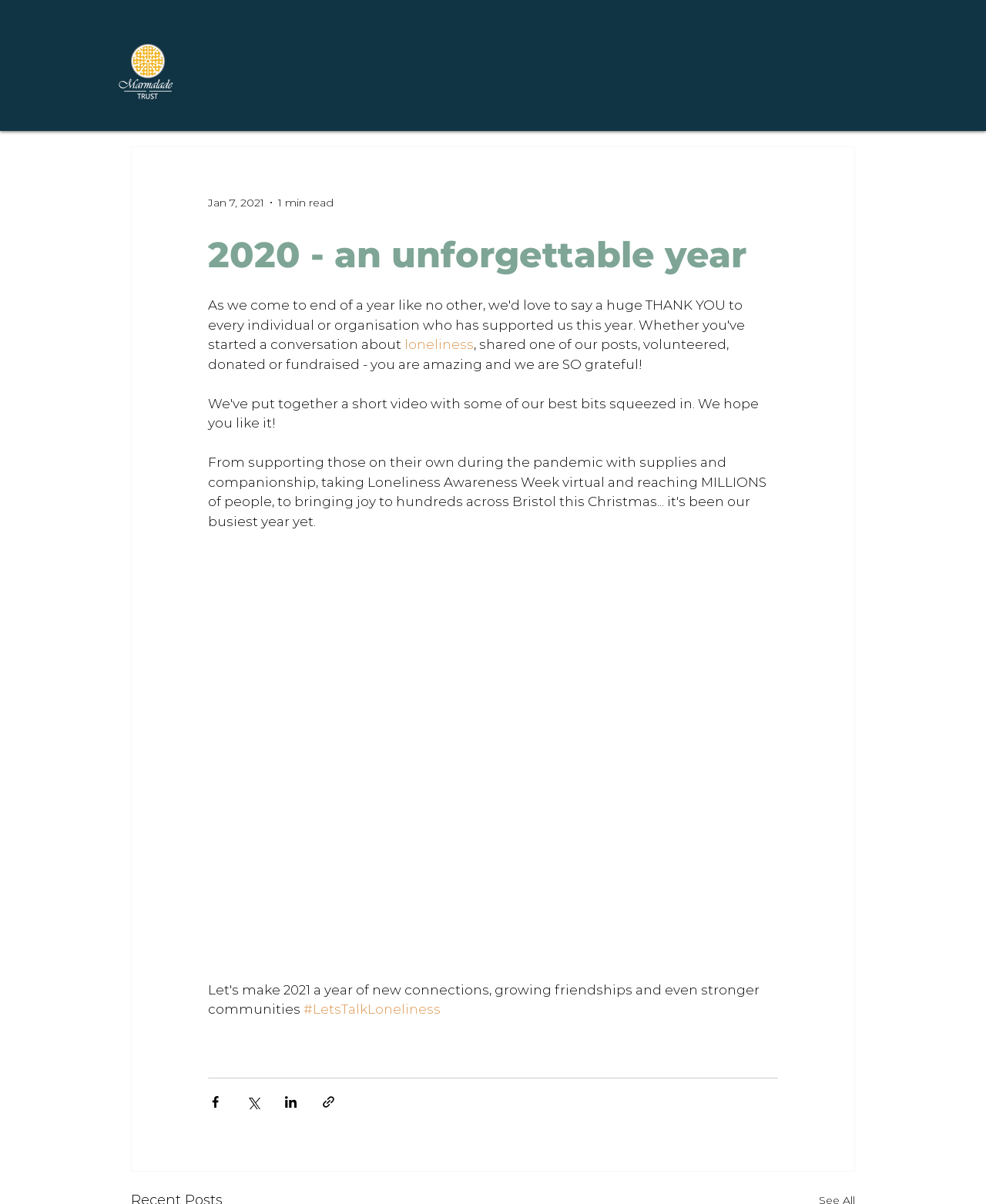Examine the screenshot and answer the question in as much detail as possible: How many social media platforms can you share the article on?

There are four buttons at the bottom of the article, each representing a different social media platform: Facebook, Twitter, LinkedIn, and a generic 'link' option. This suggests that you can share the article on four different platforms.